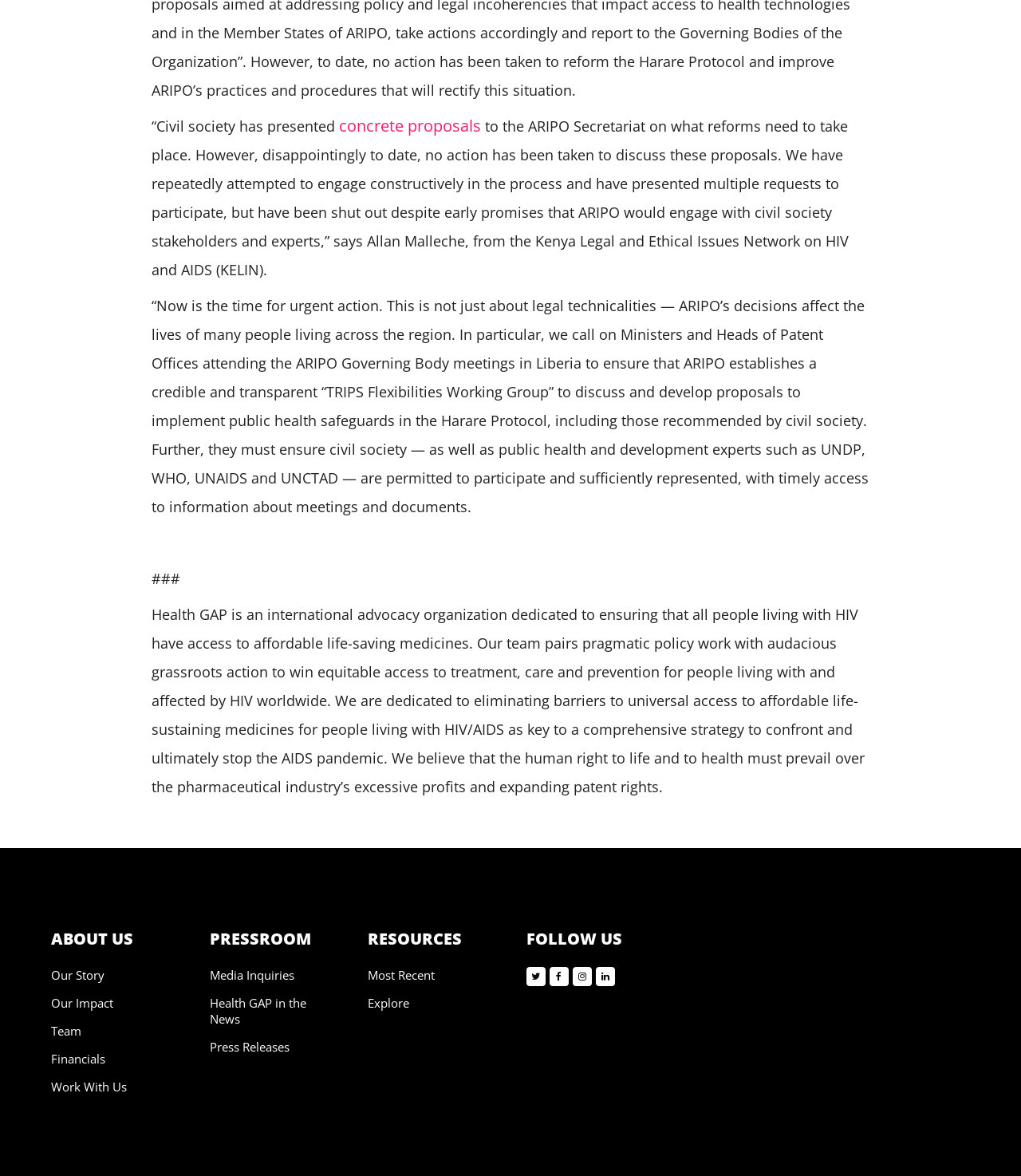Specify the bounding box coordinates (top-left x, top-left y, bottom-right x, bottom-right y) of the UI element in the screenshot that matches this description: Explore

[0.36, 0.846, 0.401, 0.859]